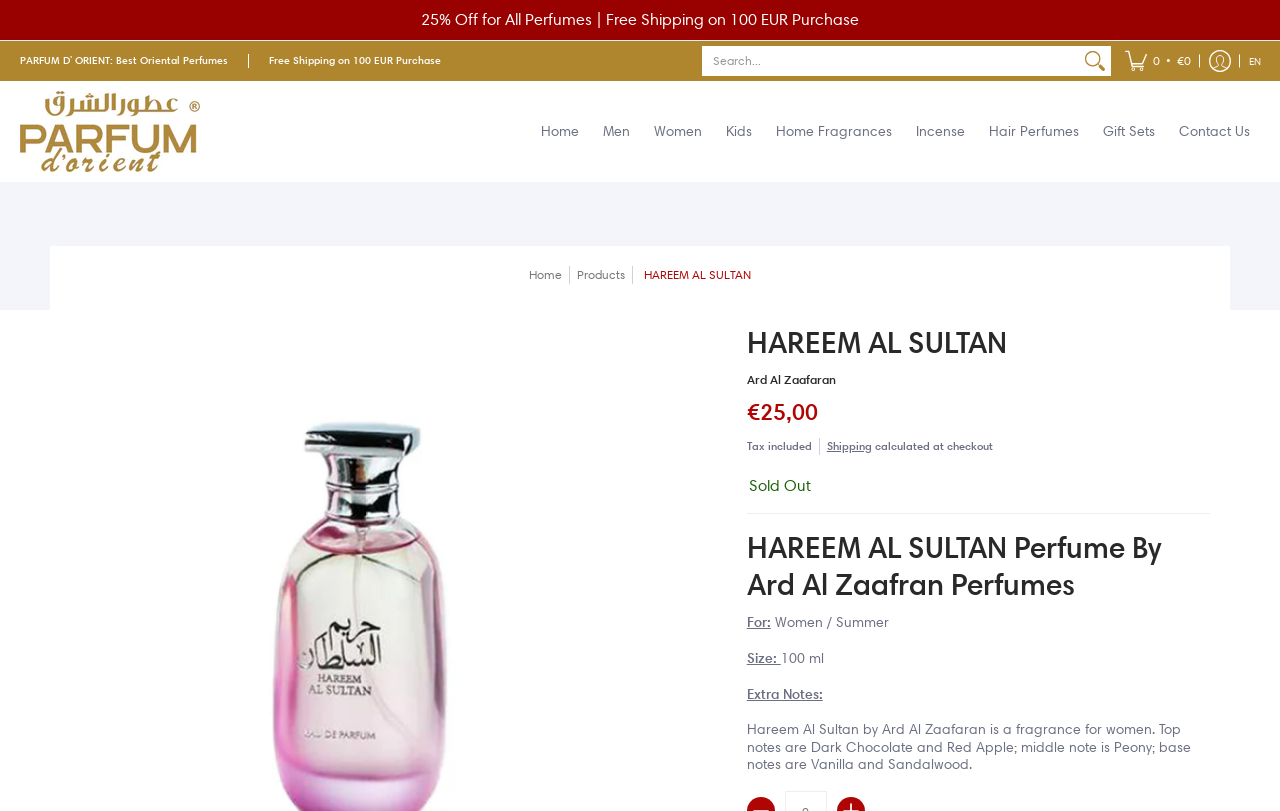Find the bounding box coordinates of the area to click in order to follow the instruction: "Search for a perfume".

[0.548, 0.051, 0.868, 0.1]